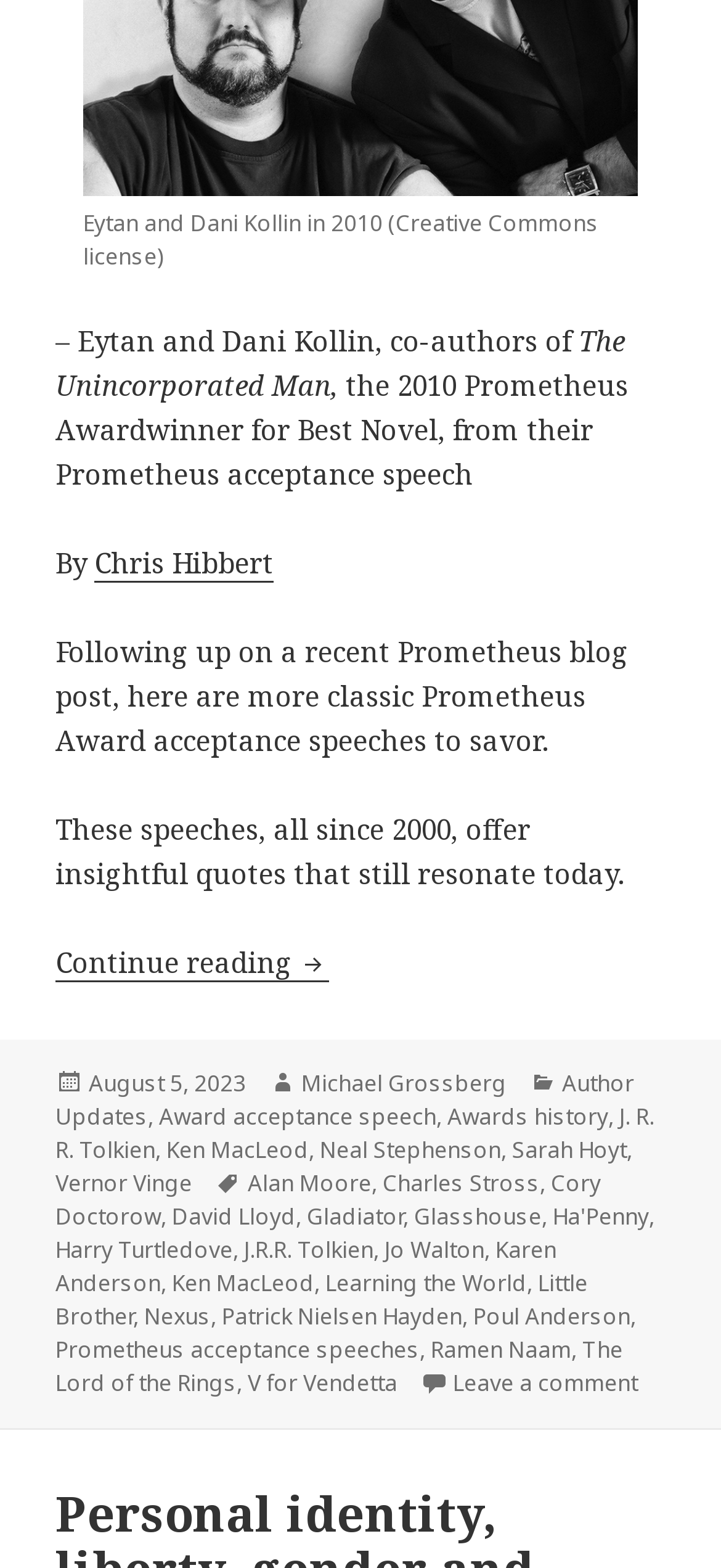Find the bounding box coordinates for the area that must be clicked to perform this action: "Check the categories of the post".

[0.777, 0.679, 0.941, 0.699]